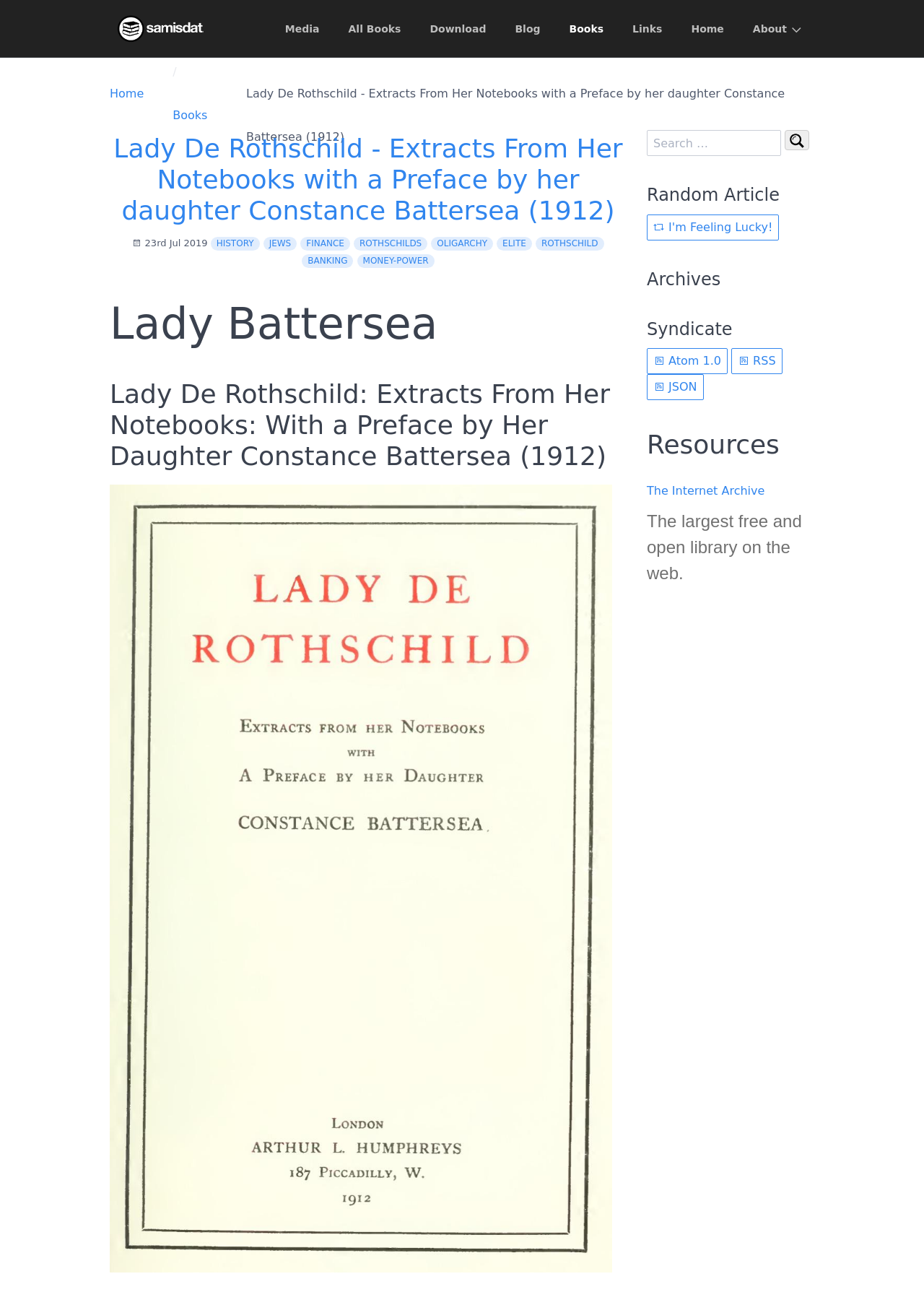What is the category of the link 'ROTHSCHILDS'?
Based on the image content, provide your answer in one word or a short phrase.

HISTORY